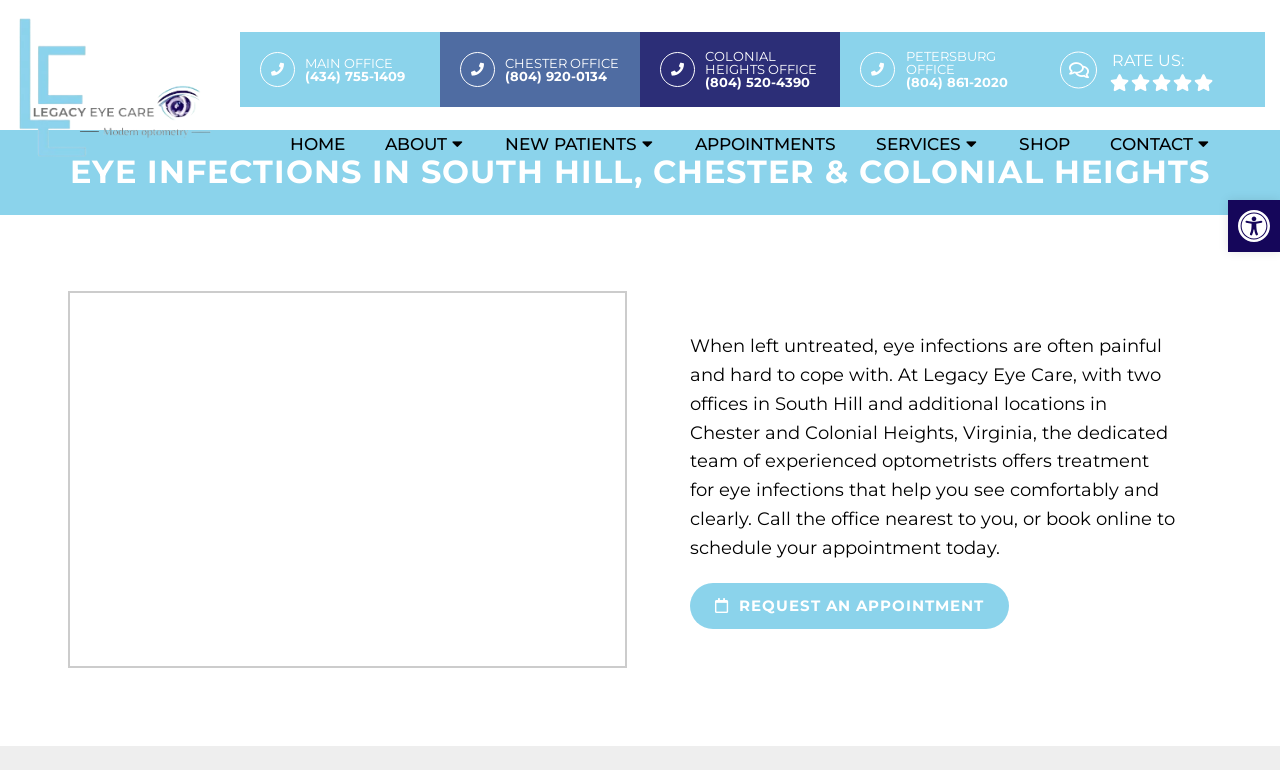Please determine the bounding box coordinates of the area that needs to be clicked to complete this task: 'Open the accessibility tools'. The coordinates must be four float numbers between 0 and 1, formatted as [left, top, right, bottom].

[0.959, 0.26, 1.0, 0.327]